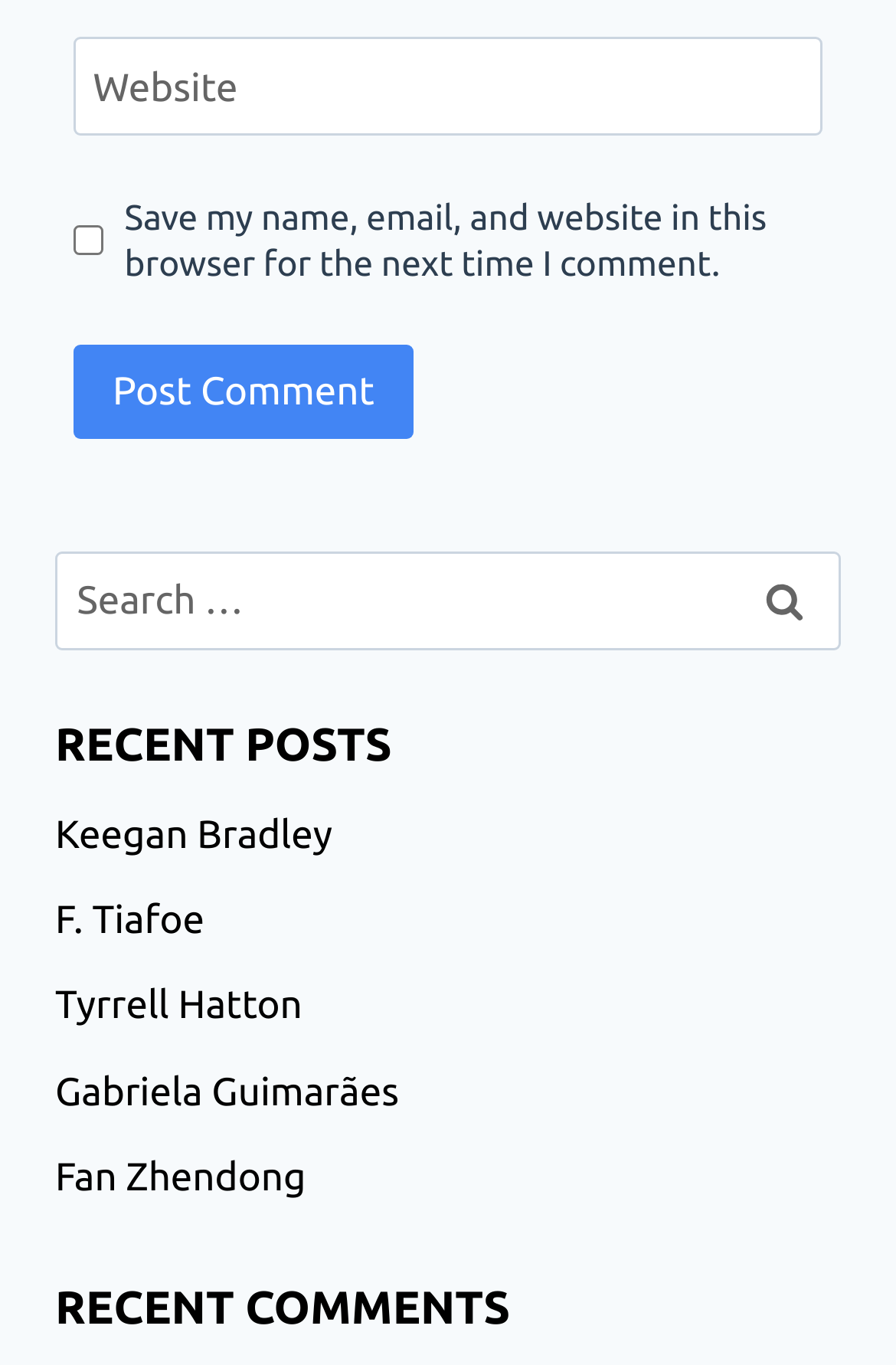Find the bounding box coordinates for the HTML element described as: "parent_node: Website aria-label="Website" name="url" placeholder="https://www.example.com"". The coordinates should consist of four float values between 0 and 1, i.e., [left, top, right, bottom].

[0.082, 0.028, 0.918, 0.1]